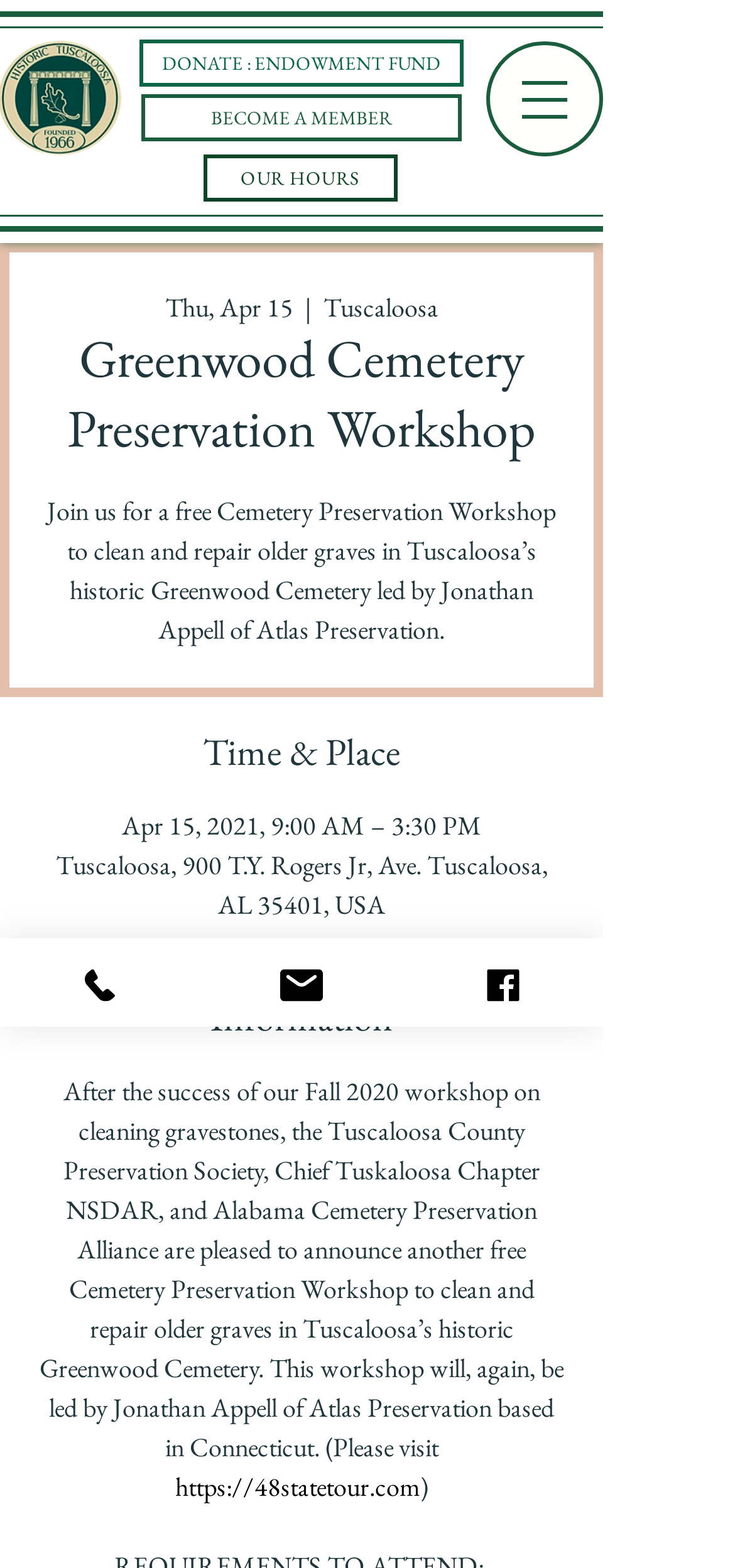Find the main header of the webpage and produce its text content.

Greenwood Cemetery Preservation Workshop